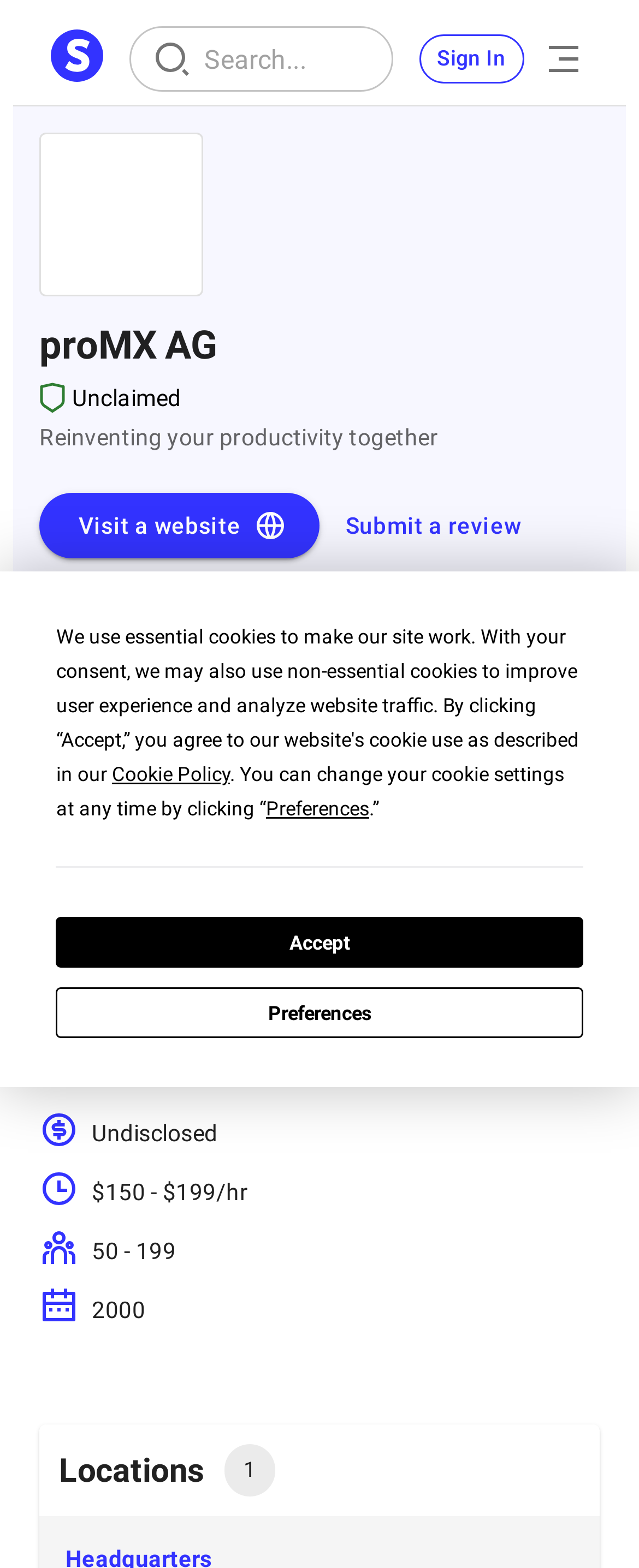Determine the bounding box coordinates in the format (top-left x, top-left y, bottom-right x, bottom-right y). Ensure all values are floating point numbers between 0 and 1. Identify the bounding box of the UI element described by: parent_node: ​ placeholder="Search..."

[0.319, 0.017, 0.476, 0.058]